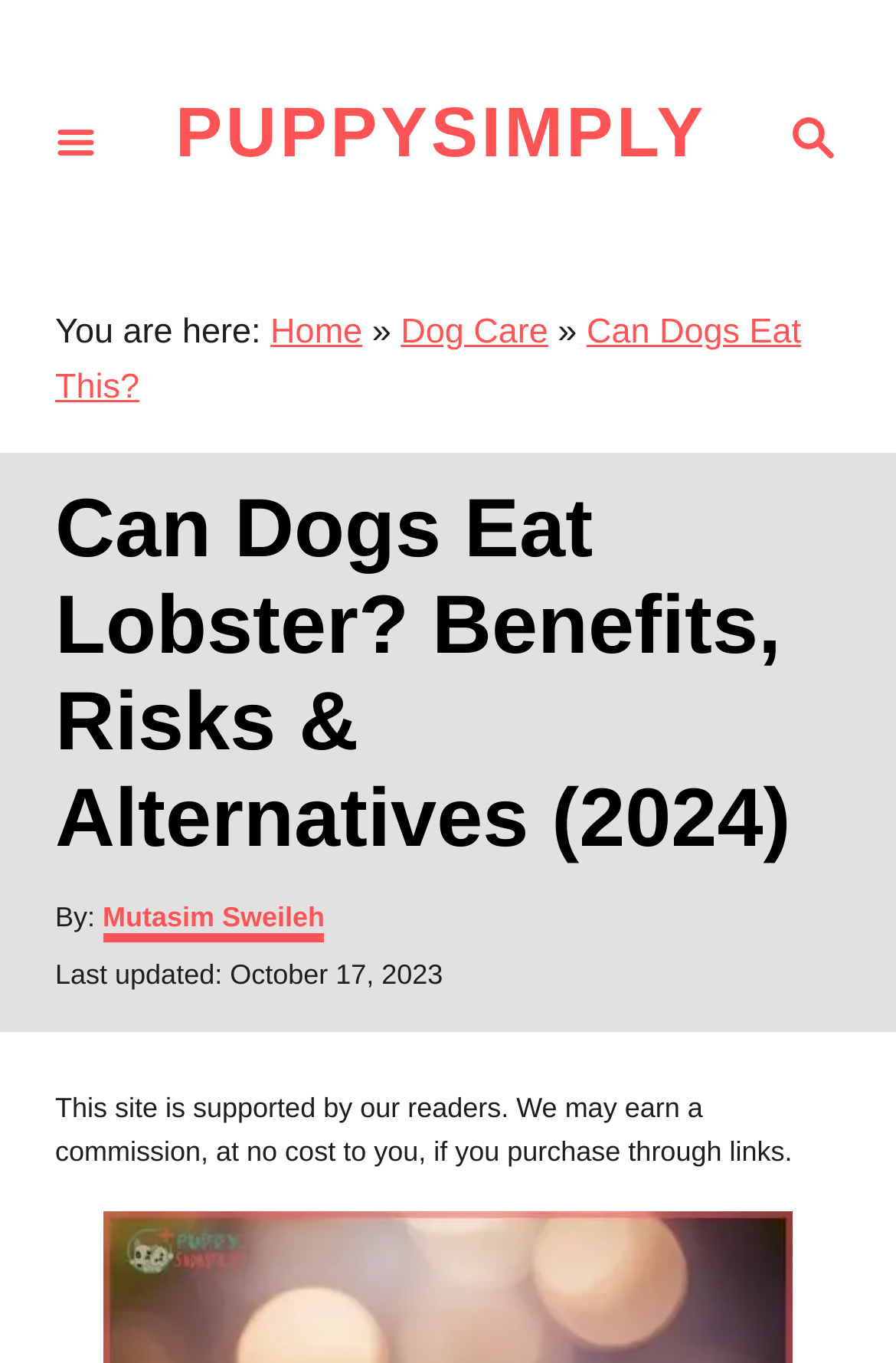What is the relationship between the website and its readers?
Based on the visual information, provide a detailed and comprehensive answer.

I found this information by looking at the section at the bottom of the page, which contains a disclaimer stating that the website may earn a commission, at no cost to the reader, if they purchase through links. This indicates that the website has a financial relationship with its readers, where it earns commission from their purchases.